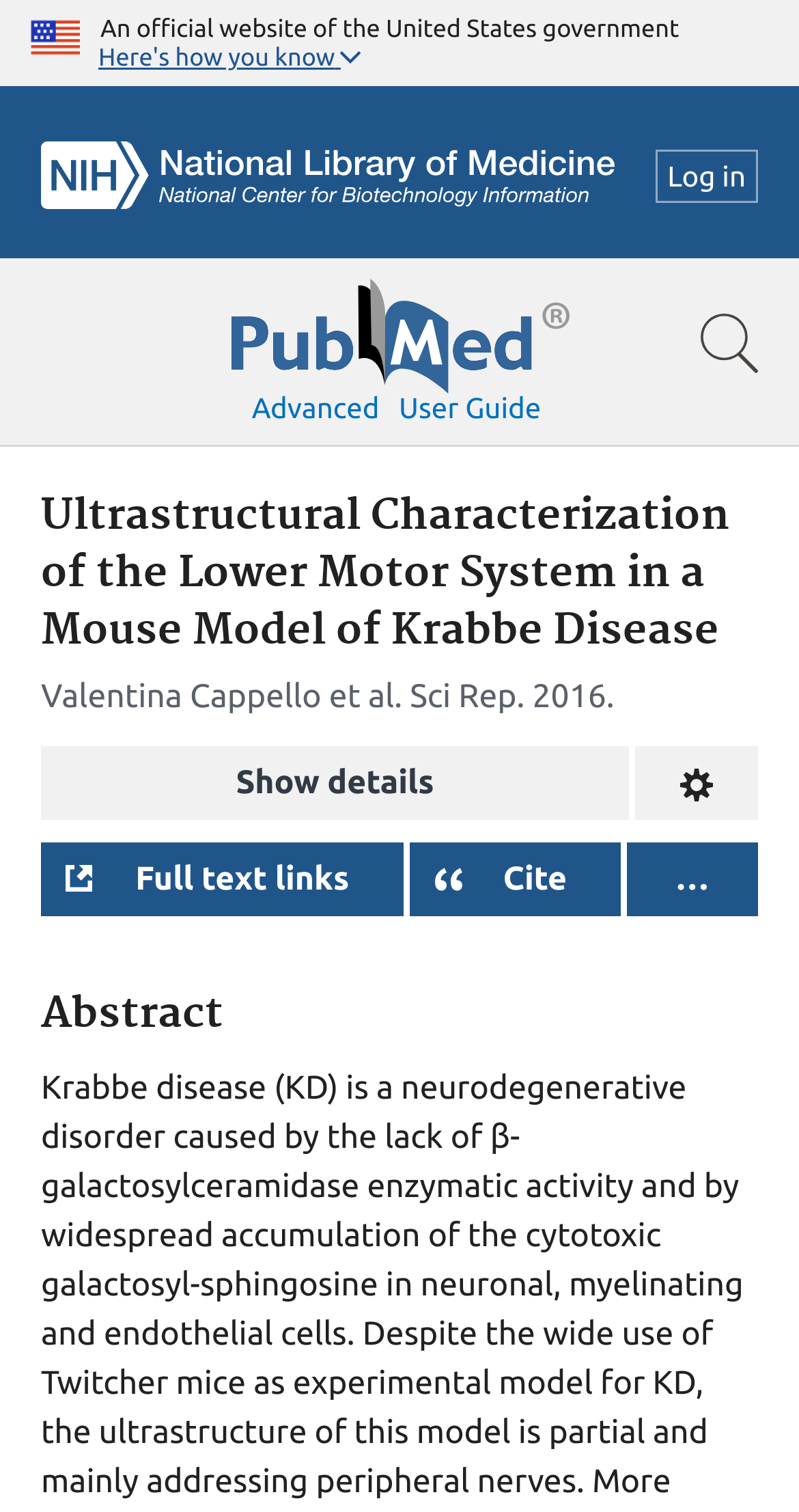Find and indicate the bounding box coordinates of the region you should select to follow the given instruction: "Log in".

[0.82, 0.099, 0.949, 0.134]